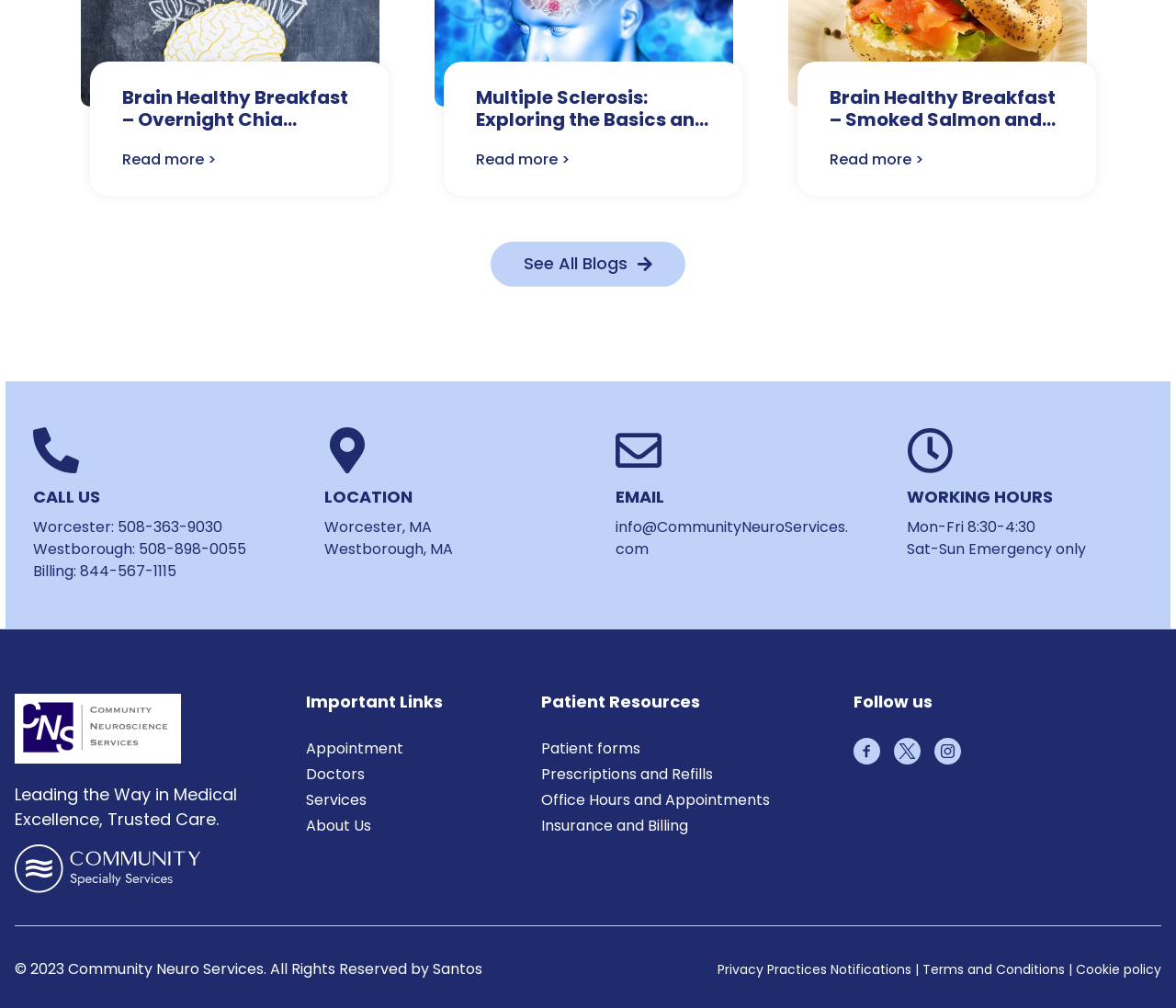What social media platforms does the medical service have?
Answer with a single word or phrase, using the screenshot for reference.

Three platforms